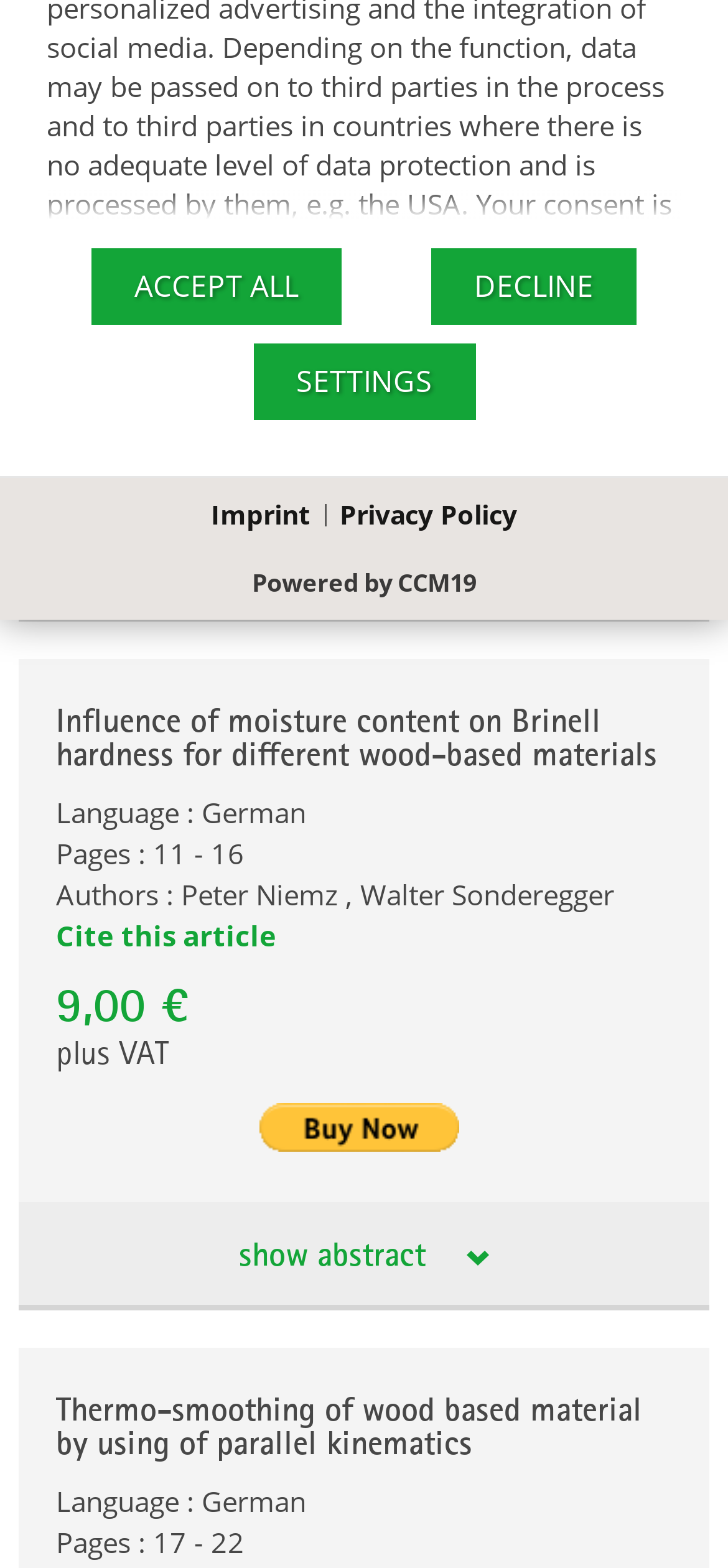Predict the bounding box for the UI component with the following description: "Fleen".

None